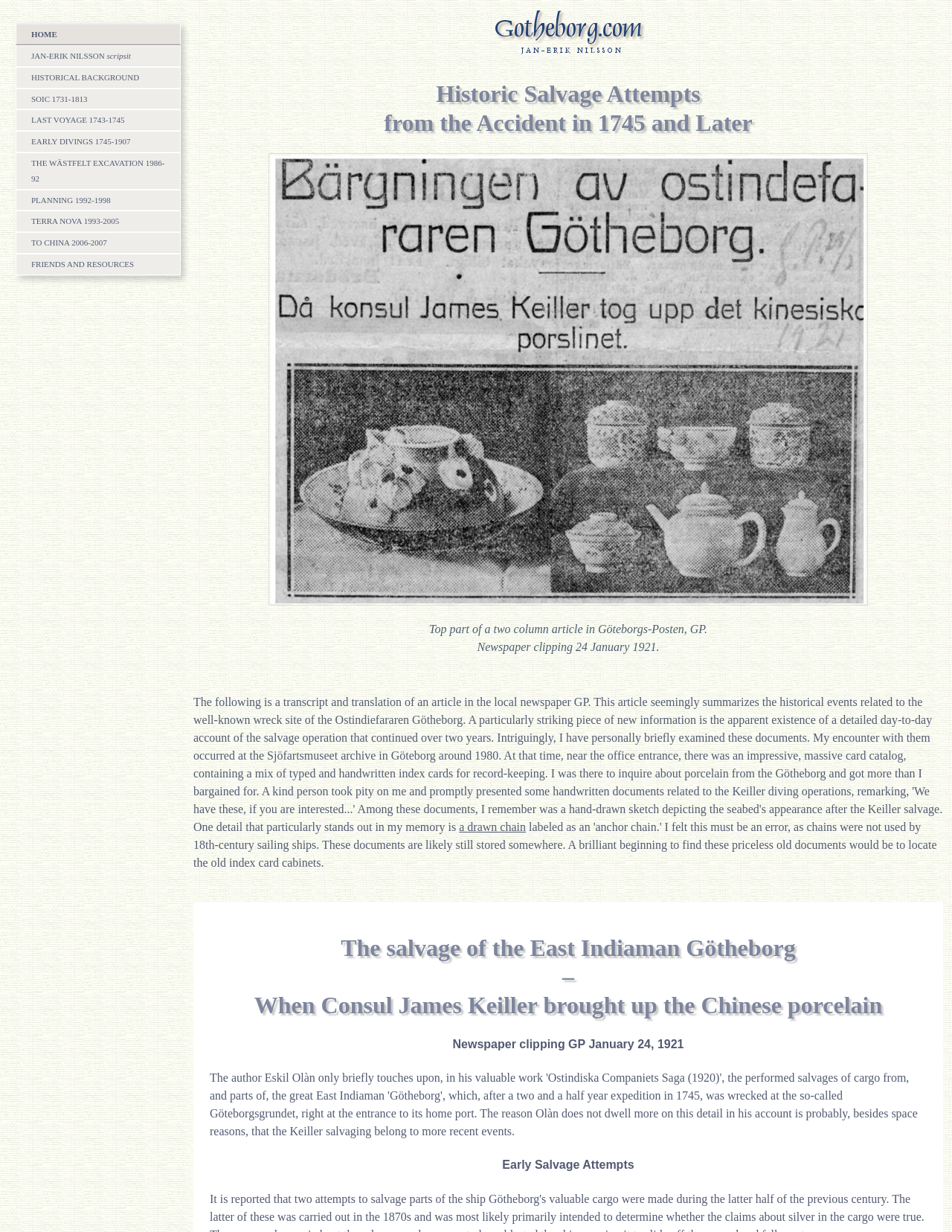Please identify the bounding box coordinates for the region that you need to click to follow this instruction: "Contact us today".

None